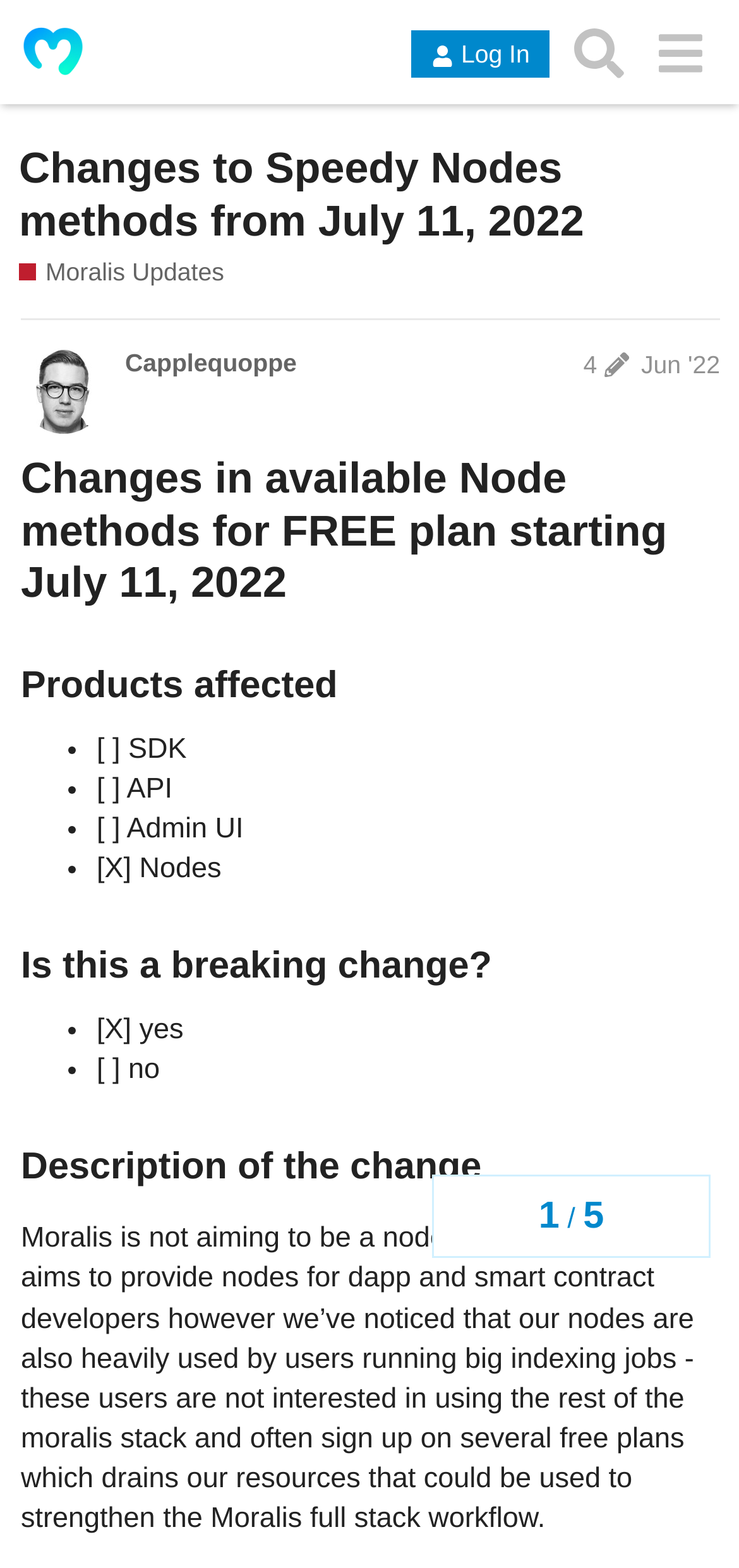Highlight the bounding box coordinates of the region I should click on to meet the following instruction: "Go to another topic list or category".

[0.865, 0.008, 0.974, 0.058]